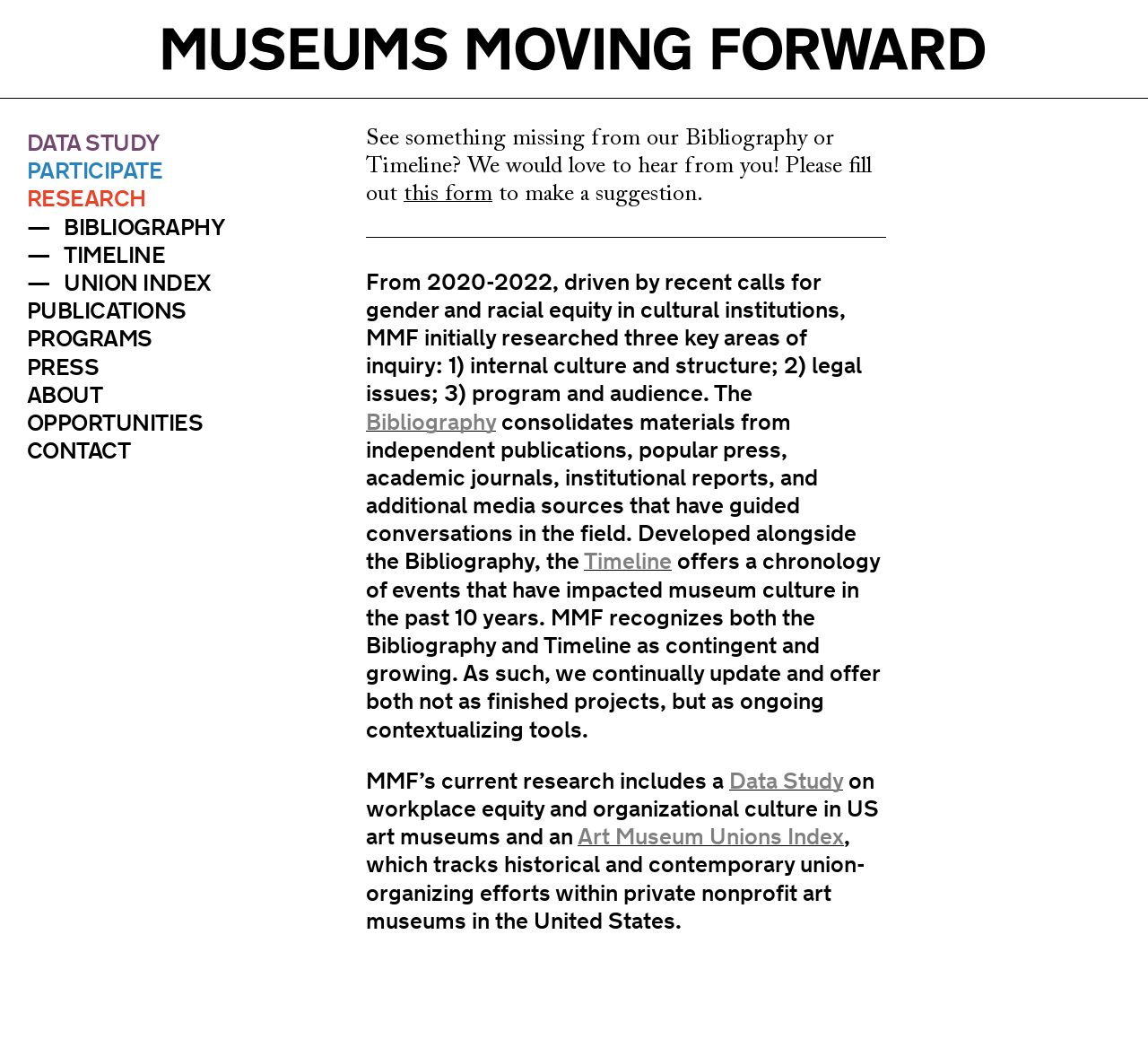What is the current research of MMF?
Kindly offer a comprehensive and detailed response to the question.

The current research of MMF can be found in the paragraph of text that starts with 'MMF’s current research includes a...' and mentions a Data Study on workplace equity and organizational culture in US art museums.